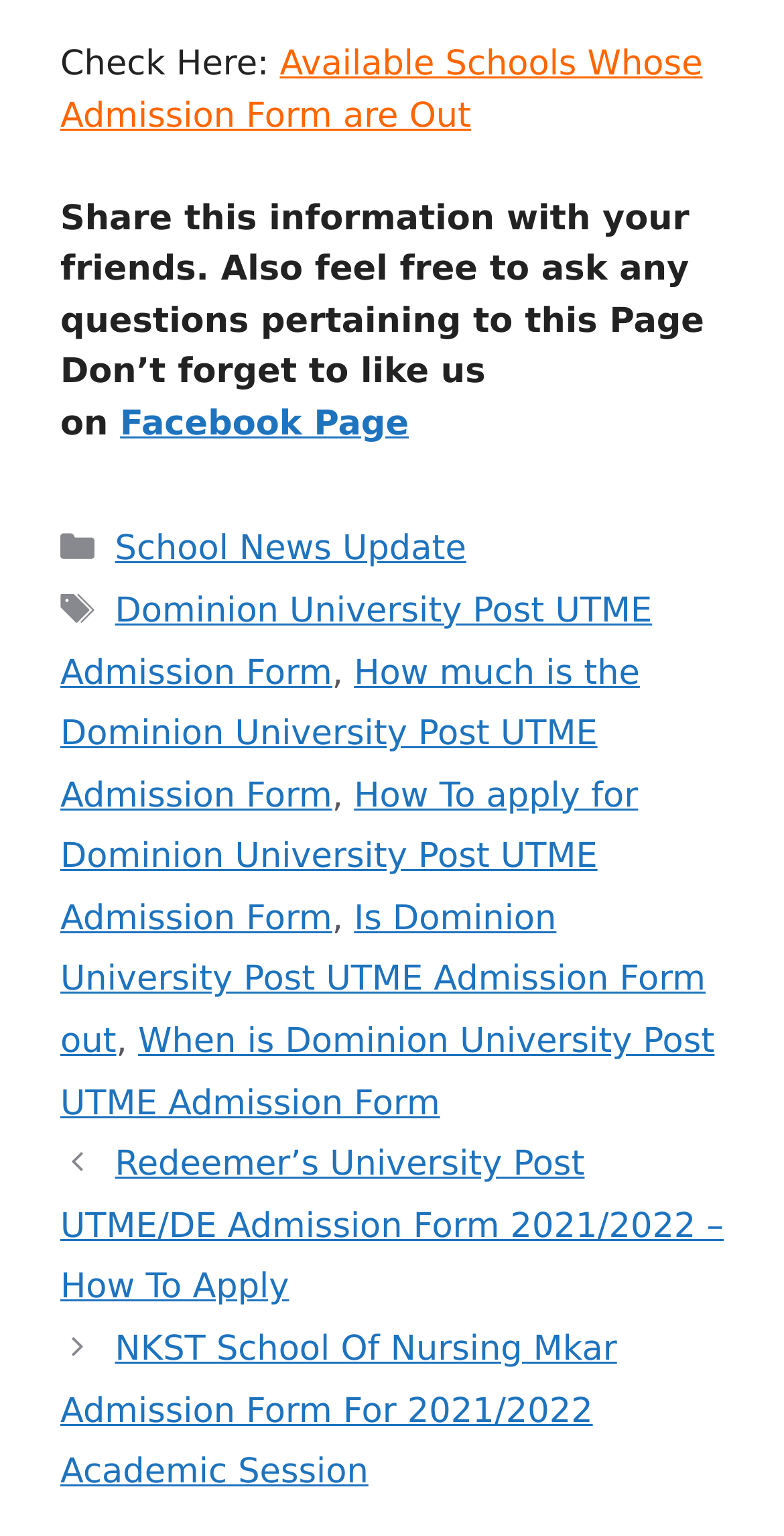Locate the bounding box coordinates of the clickable element to fulfill the following instruction: "Read School News Update". Provide the coordinates as four float numbers between 0 and 1 in the format [left, top, right, bottom].

[0.147, 0.345, 0.595, 0.371]